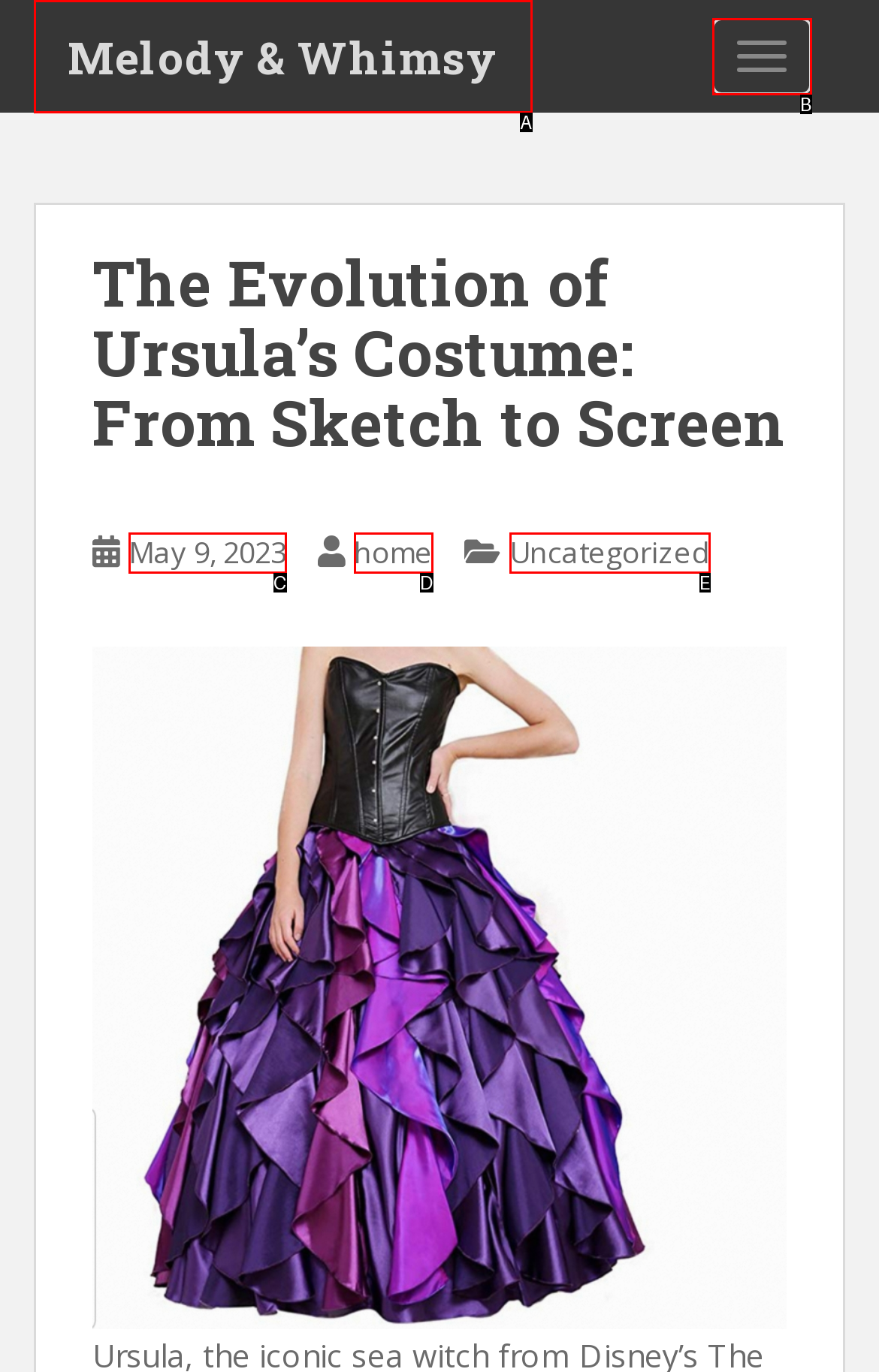Identify the HTML element that corresponds to the description: Melody & Whimsy Provide the letter of the correct option directly.

A